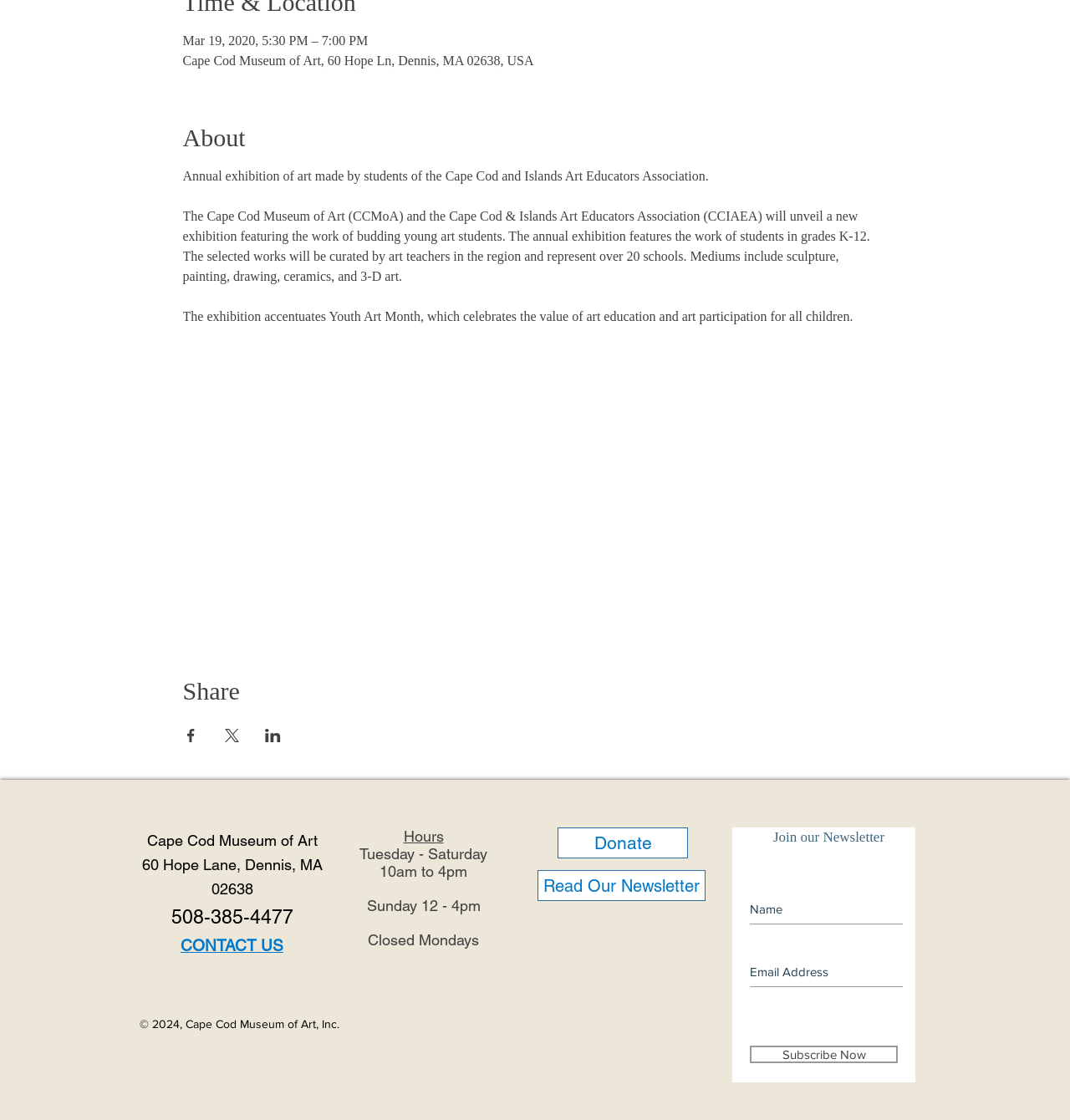From the given element description: "Check Availability", find the bounding box for the UI element. Provide the coordinates as four float numbers between 0 and 1, in the order [left, top, right, bottom].

None